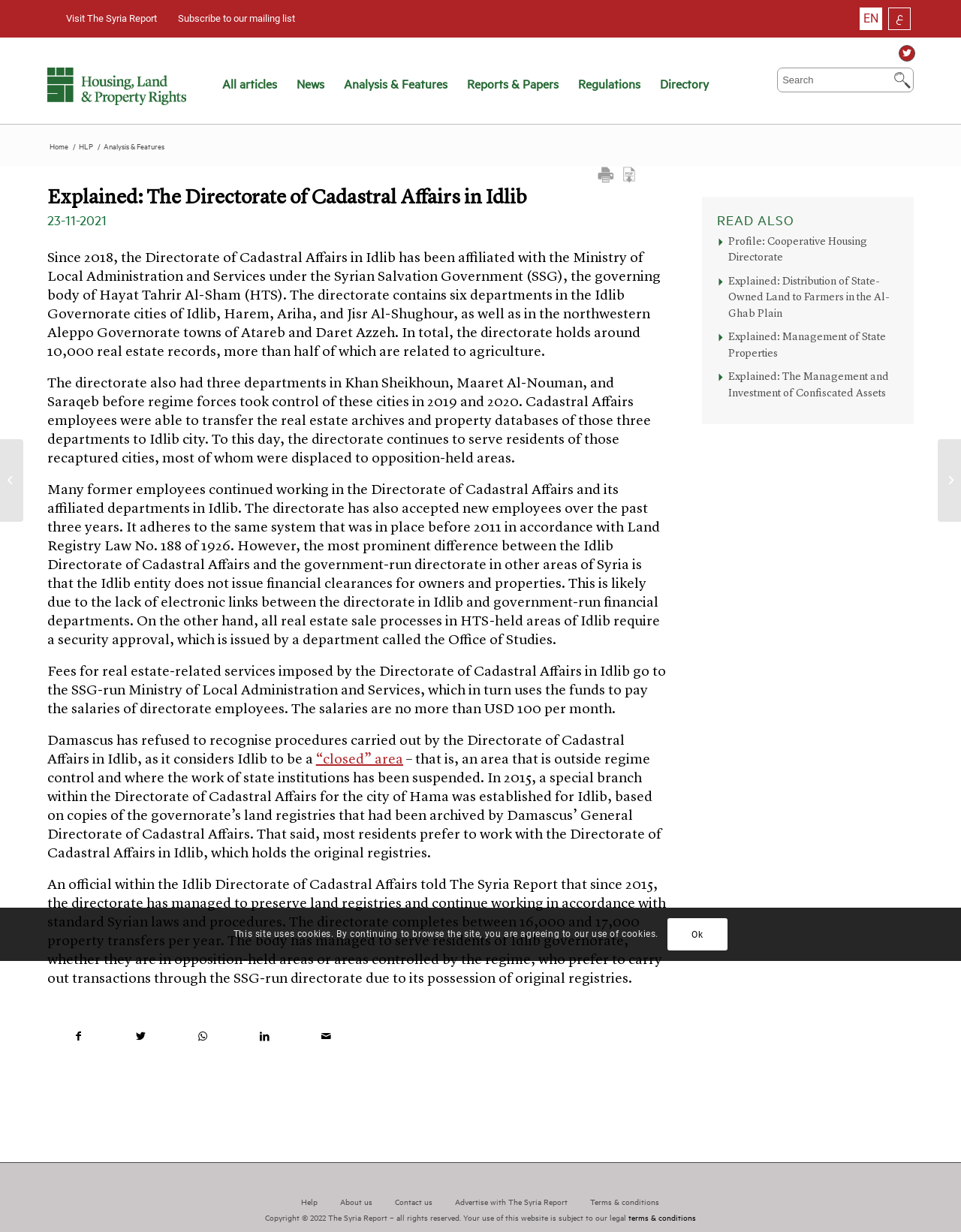Please find the bounding box coordinates of the element that needs to be clicked to perform the following instruction: "Share the article on Facebook". The bounding box coordinates should be four float numbers between 0 and 1, represented as [left, top, right, bottom].

[0.05, 0.832, 0.114, 0.851]